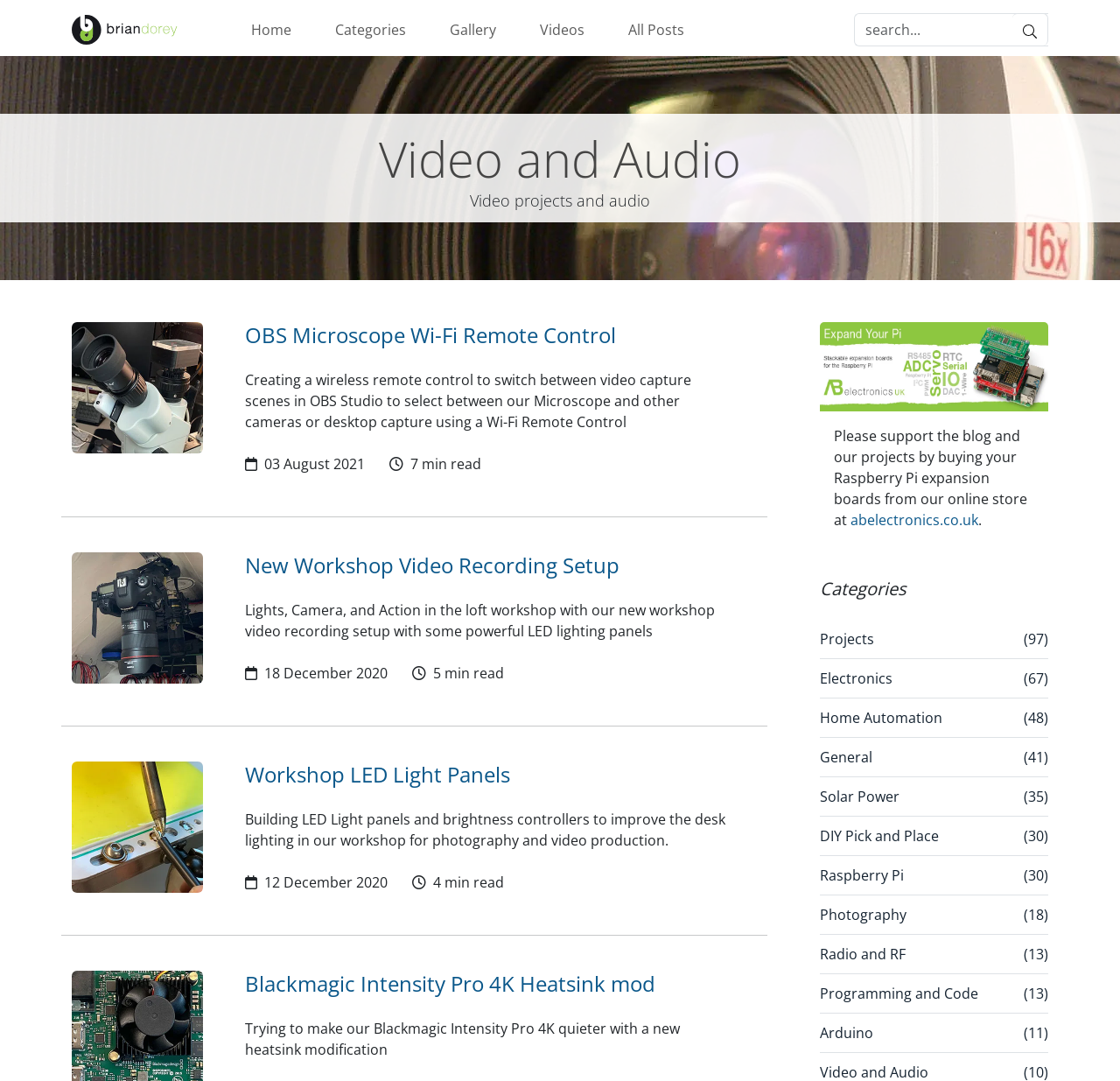How many minutes does it take to read the 'New Workshop Video Recording Setup' blog post?
Please give a detailed and elaborate answer to the question based on the image.

I found the 'New Workshop Video Recording Setup' blog post and looked for the 'min read' information, which is '5 min'.